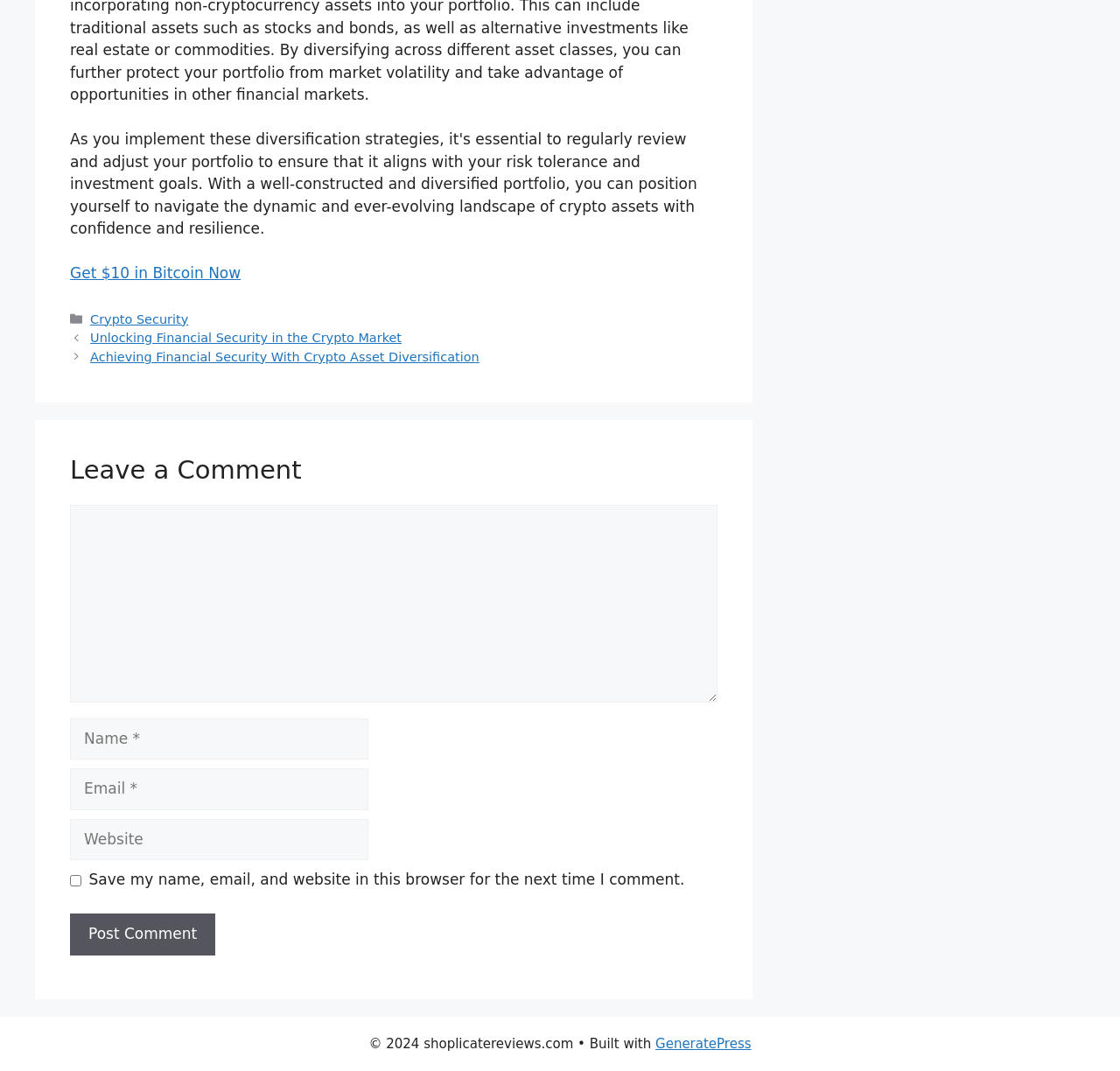Please identify the bounding box coordinates of the clickable area that will allow you to execute the instruction: "View posts".

[0.062, 0.307, 0.641, 0.343]